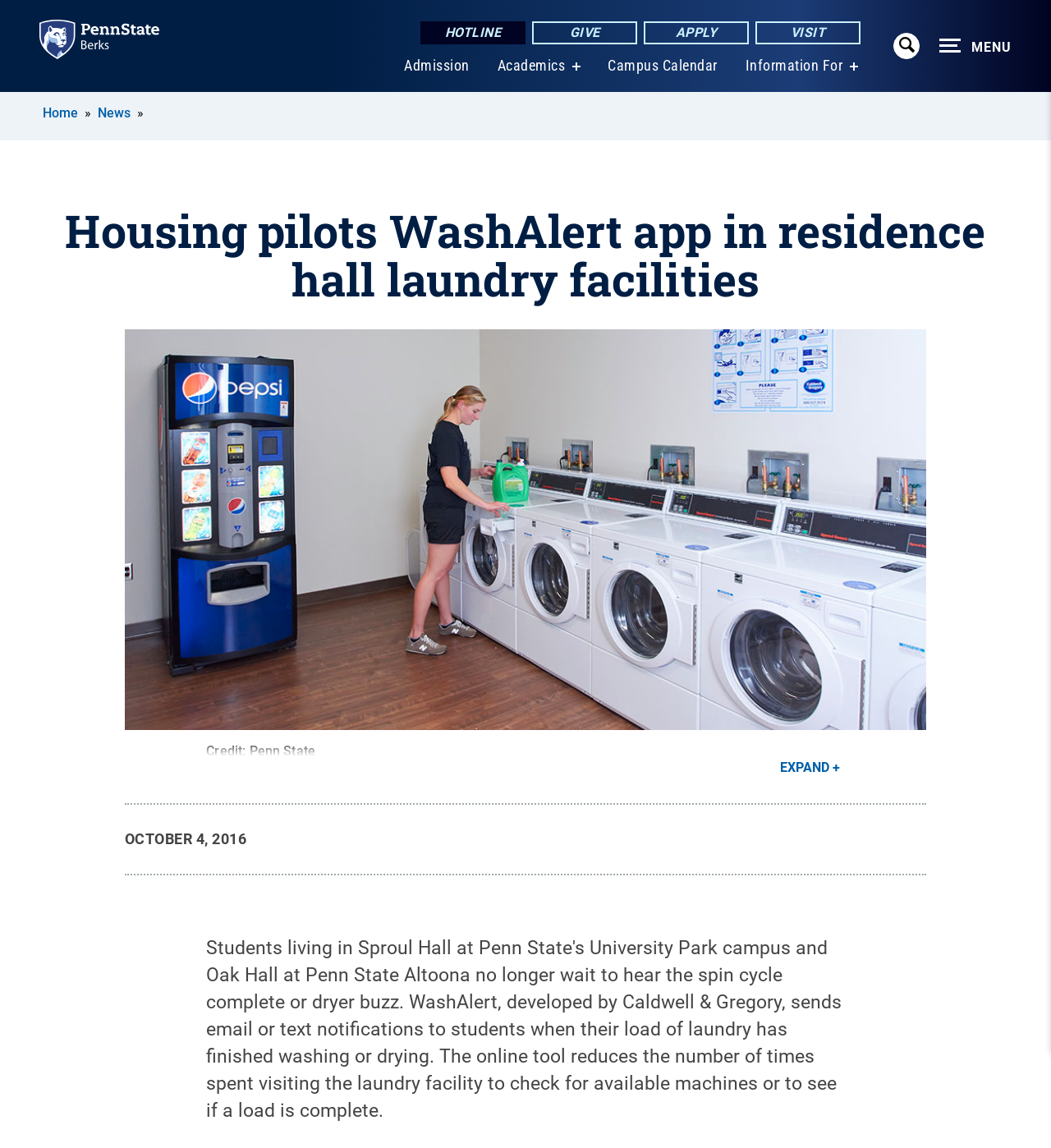Given the description "parent_node: MENU aria-label="Expand navigation menu"", determine the bounding box of the corresponding UI element.

[0.85, 0.029, 0.875, 0.052]